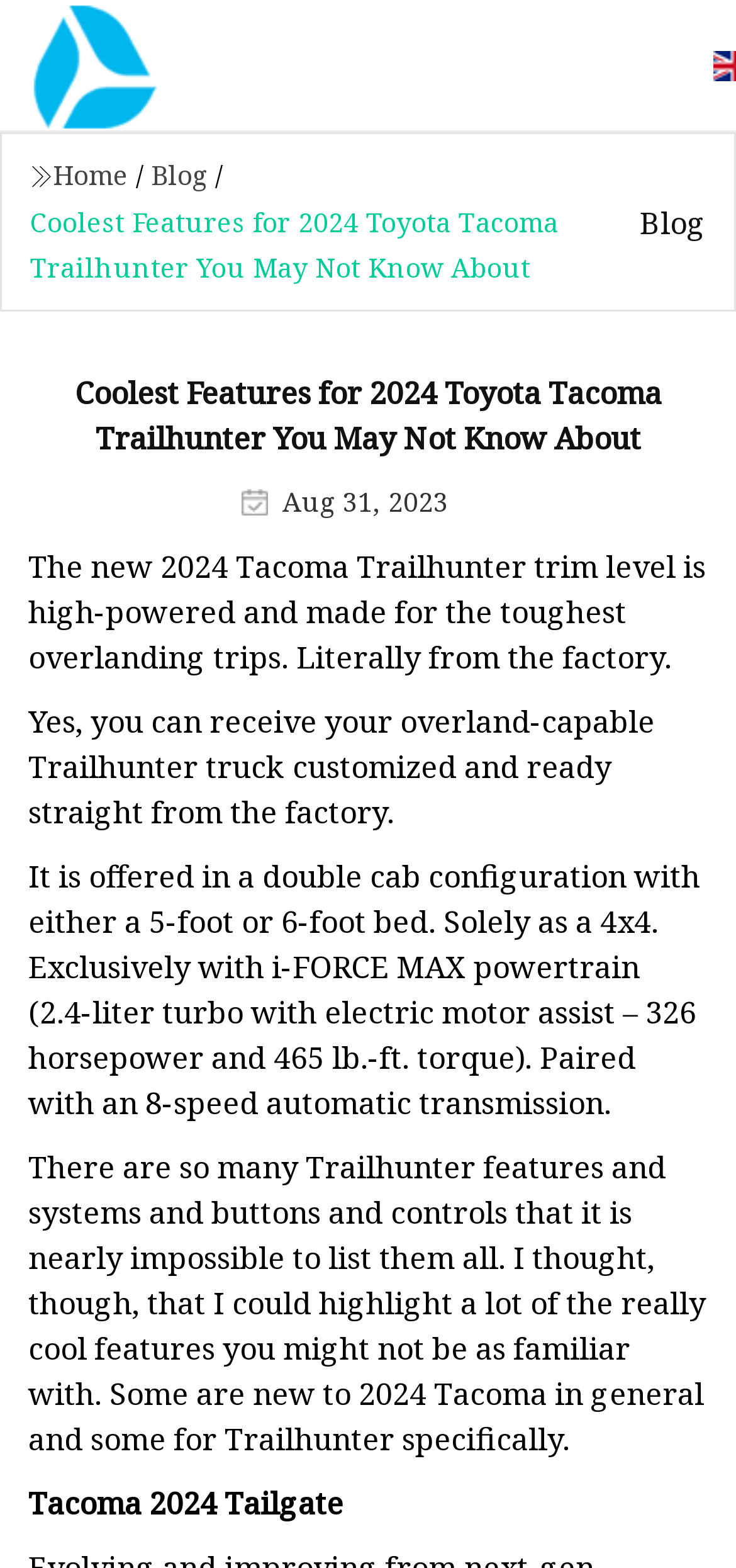Please identify the primary heading on the webpage and return its text.

Coolest Features for 2024 Toyota Tacoma Trailhunter You May Not Know About